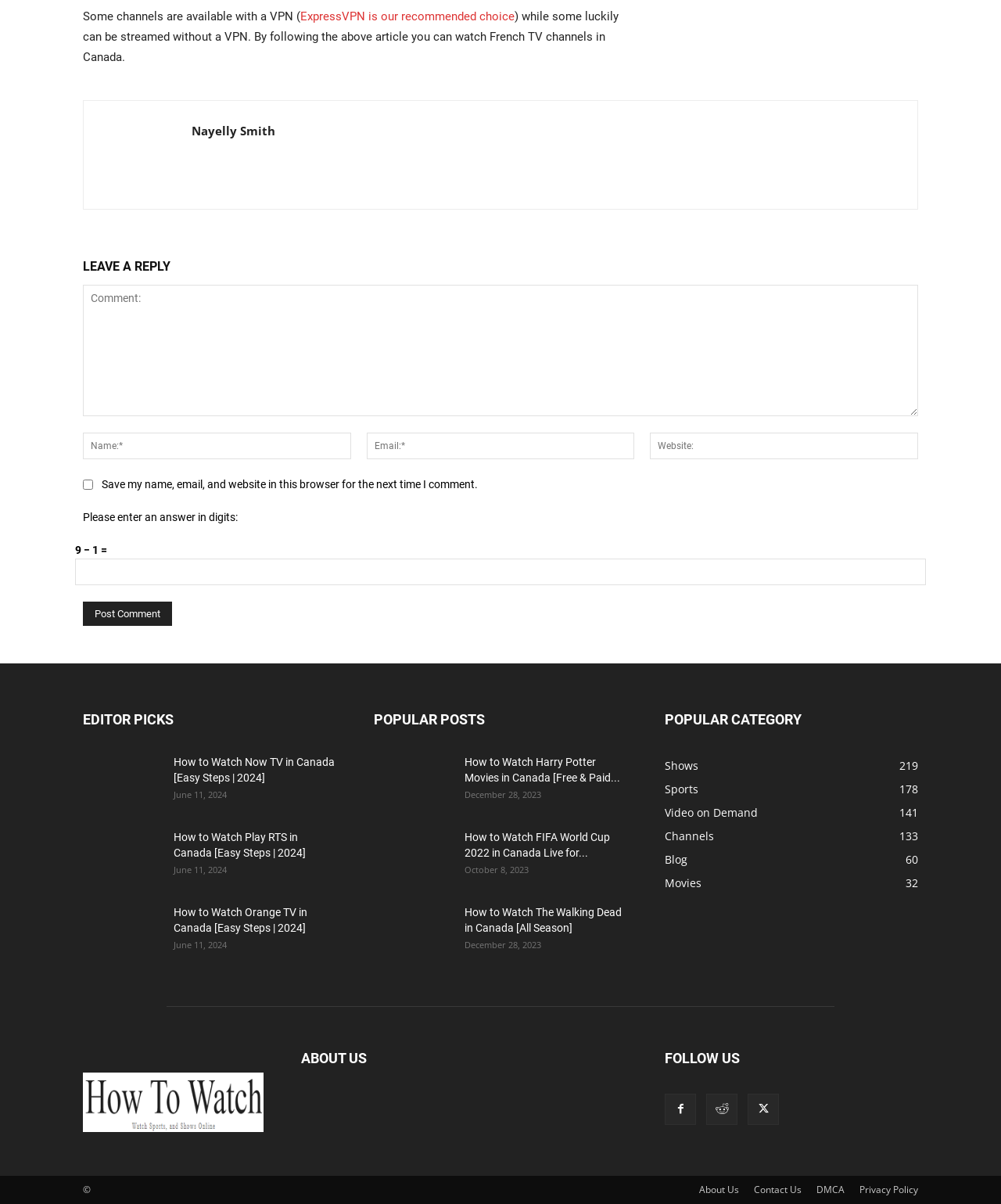Please identify the bounding box coordinates of the region to click in order to complete the task: "Follow the website on social media". The coordinates must be four float numbers between 0 and 1, specified as [left, top, right, bottom].

[0.664, 0.908, 0.695, 0.934]